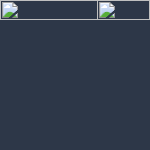Can you give a comprehensive explanation to the question given the content of the image?
What is the main theme of the image?

The composition conveys a sense of commitment to health and wellness, ideal for content related to healthcare, wellness, or medical advancements. The image's focus on a doctor and symbols of medical care underscores the importance of empathy and expertise in the medical profession.